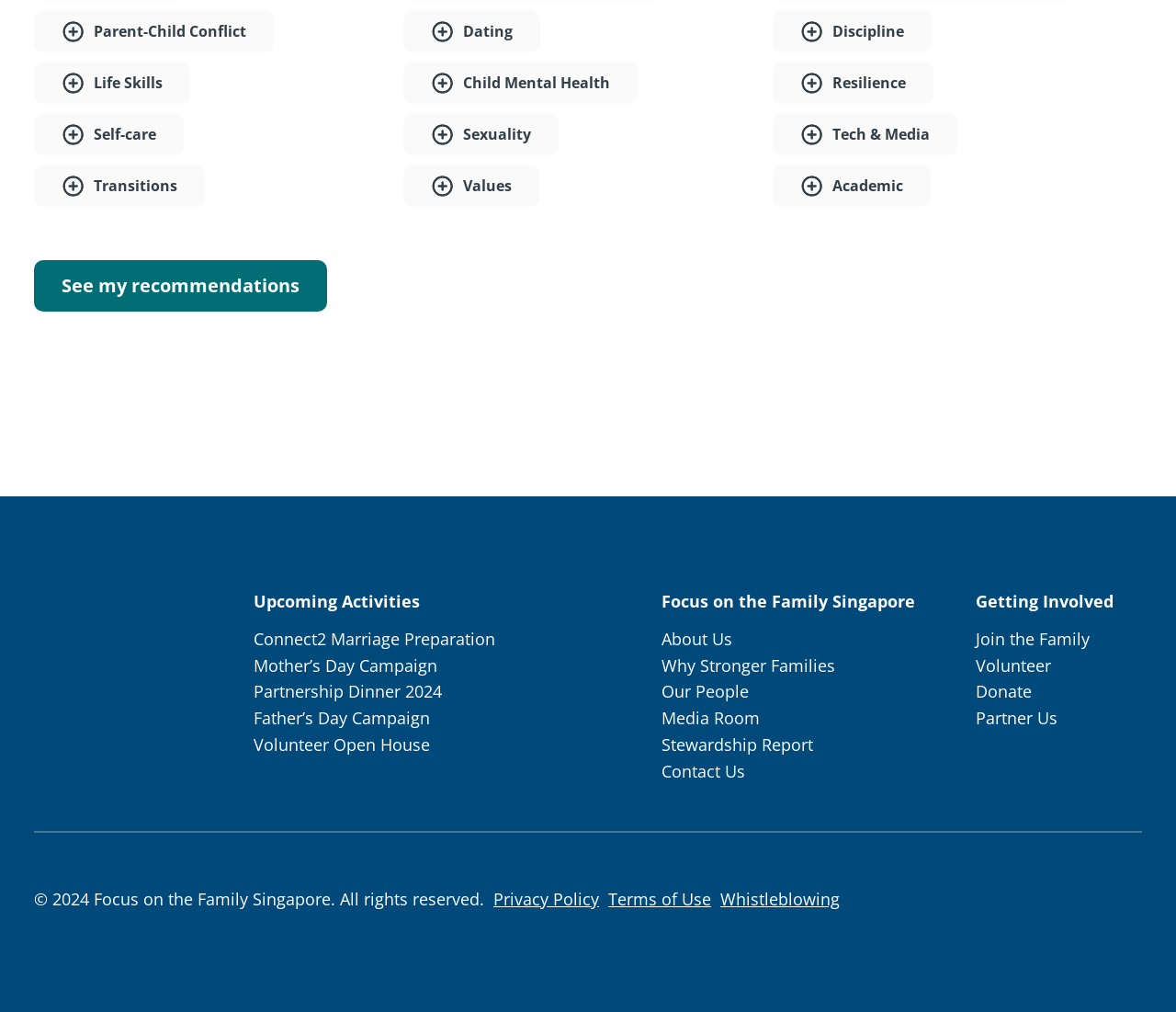Can you provide the bounding box coordinates for the element that should be clicked to implement the instruction: "View the Privacy Policy"?

[0.42, 0.875, 0.509, 0.901]